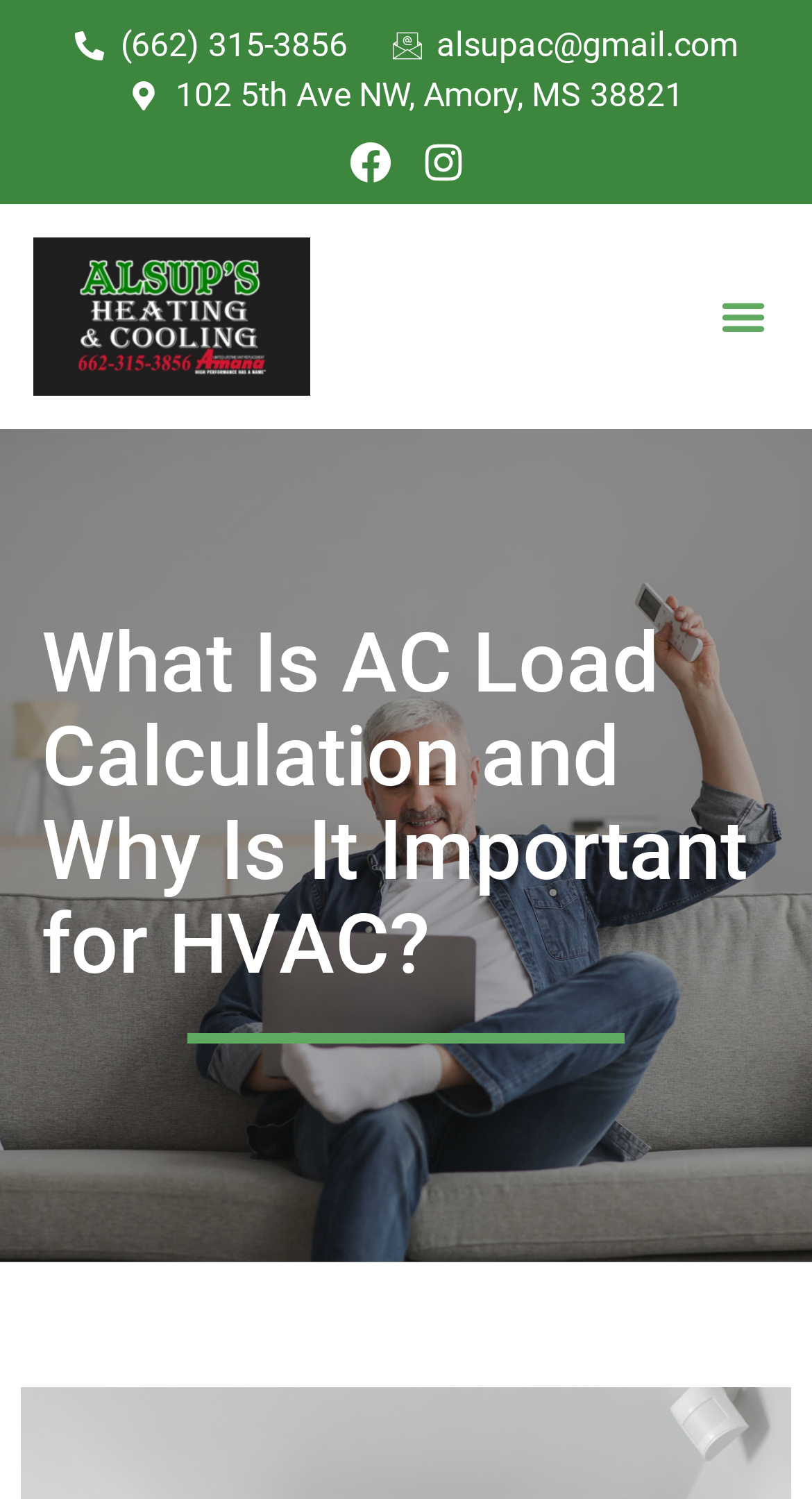Generate the text content of the main headline of the webpage.

What Is AC Load Calculation and Why Is It Important for HVAC?